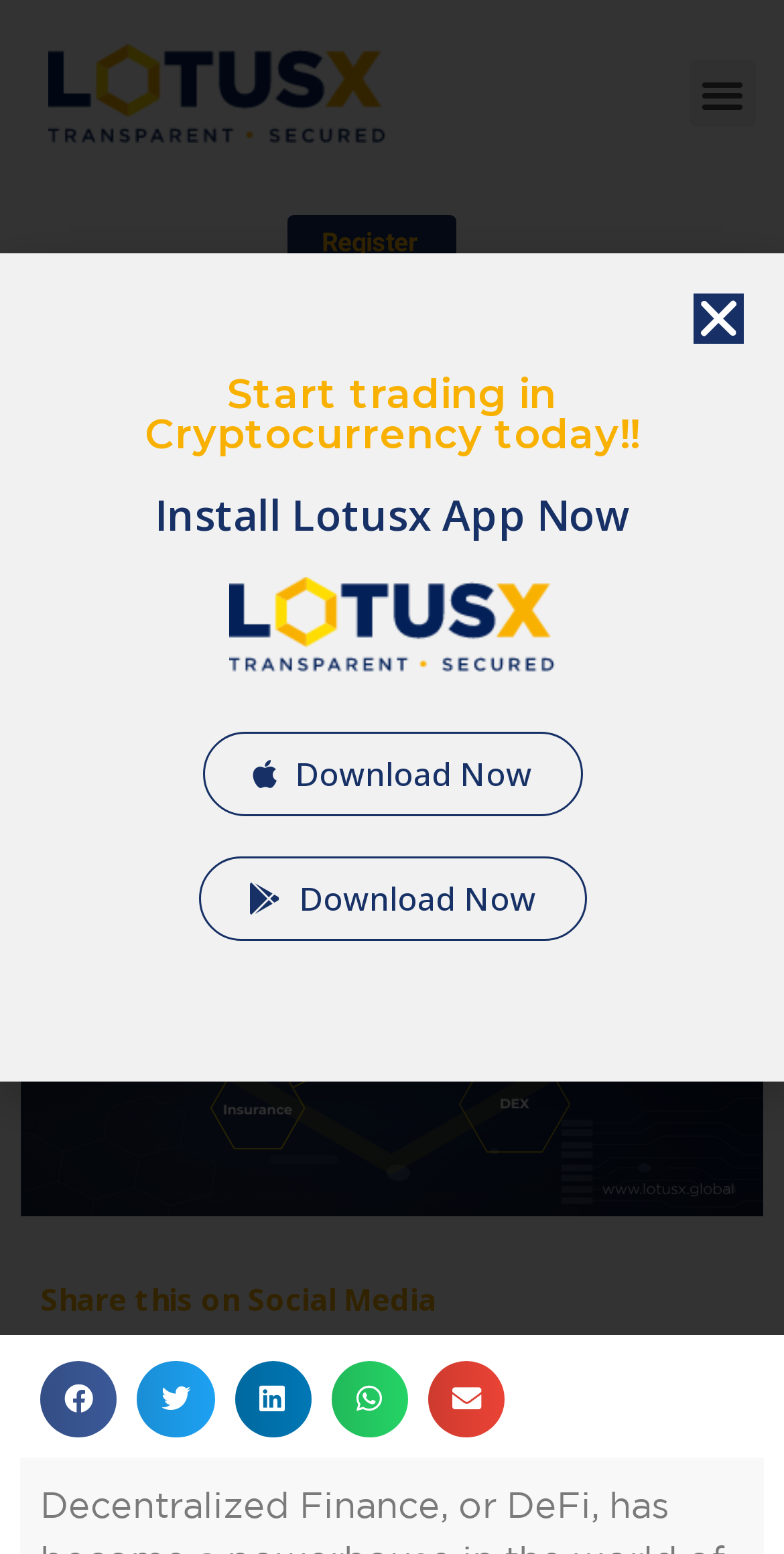Based on the element description Download Now, identify the bounding box coordinates for the UI element. The coordinates should be in the format (top-left x, top-left y, bottom-right x, bottom-right y) and within the 0 to 1 range.

[0.258, 0.471, 0.742, 0.526]